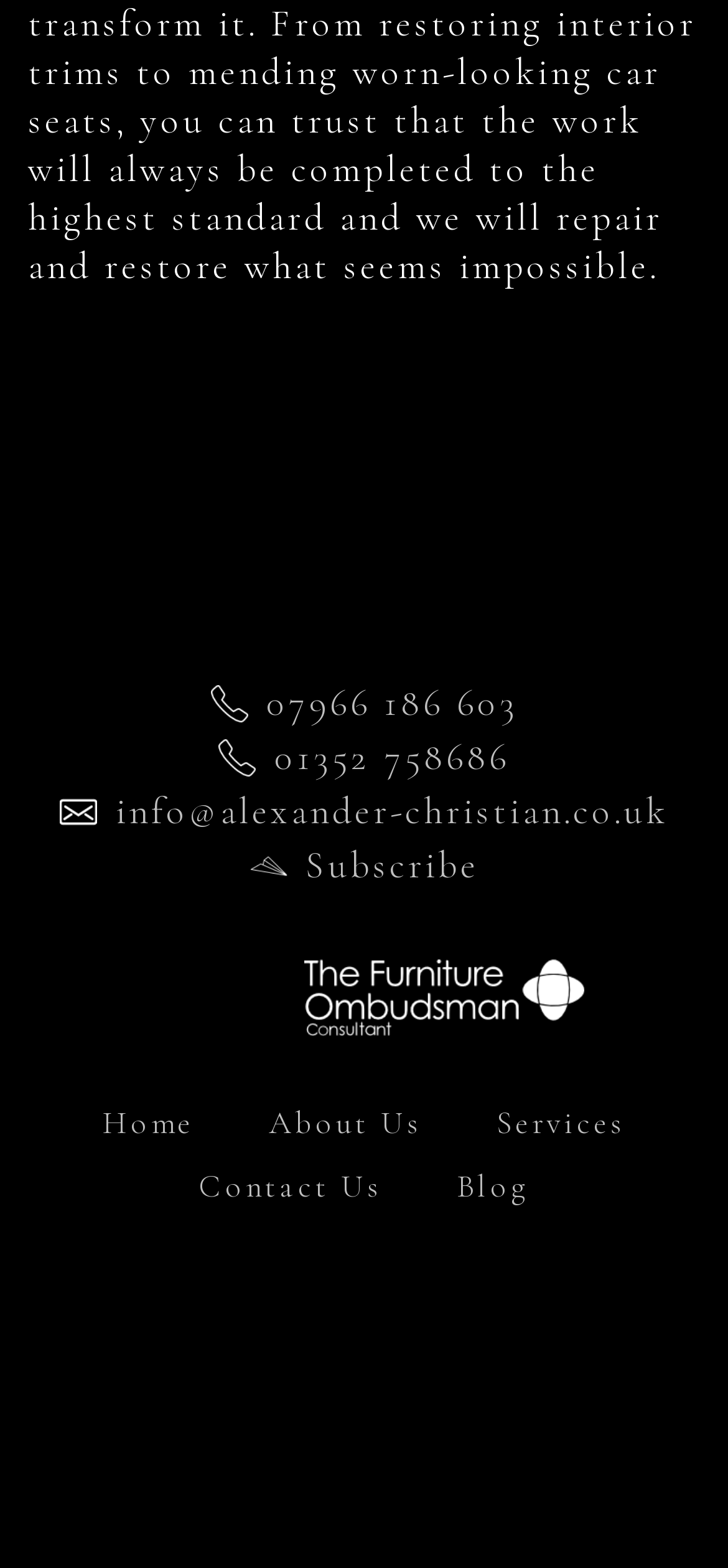Identify the bounding box coordinates of the part that should be clicked to carry out this instruction: "Call Alexander Christian on 07966 186 603".

[0.082, 0.432, 0.918, 0.466]